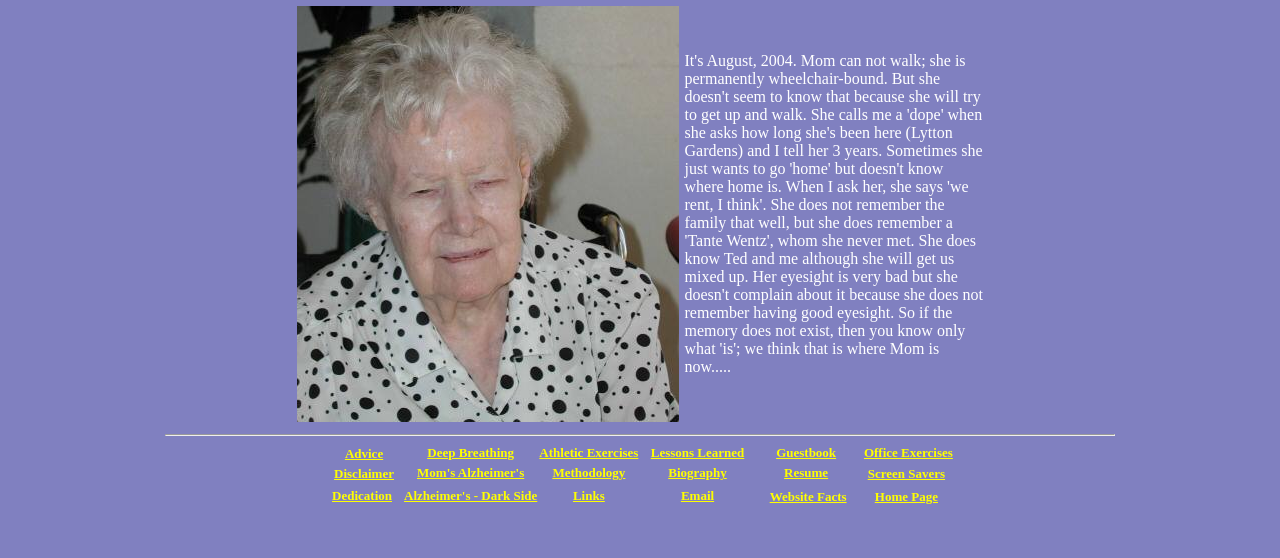Using the format (top-left x, top-left y, bottom-right x, bottom-right y), provide the bounding box coordinates for the described UI element. All values should be floating point numbers between 0 and 1: Mom's Alzheimer's

[0.326, 0.834, 0.41, 0.861]